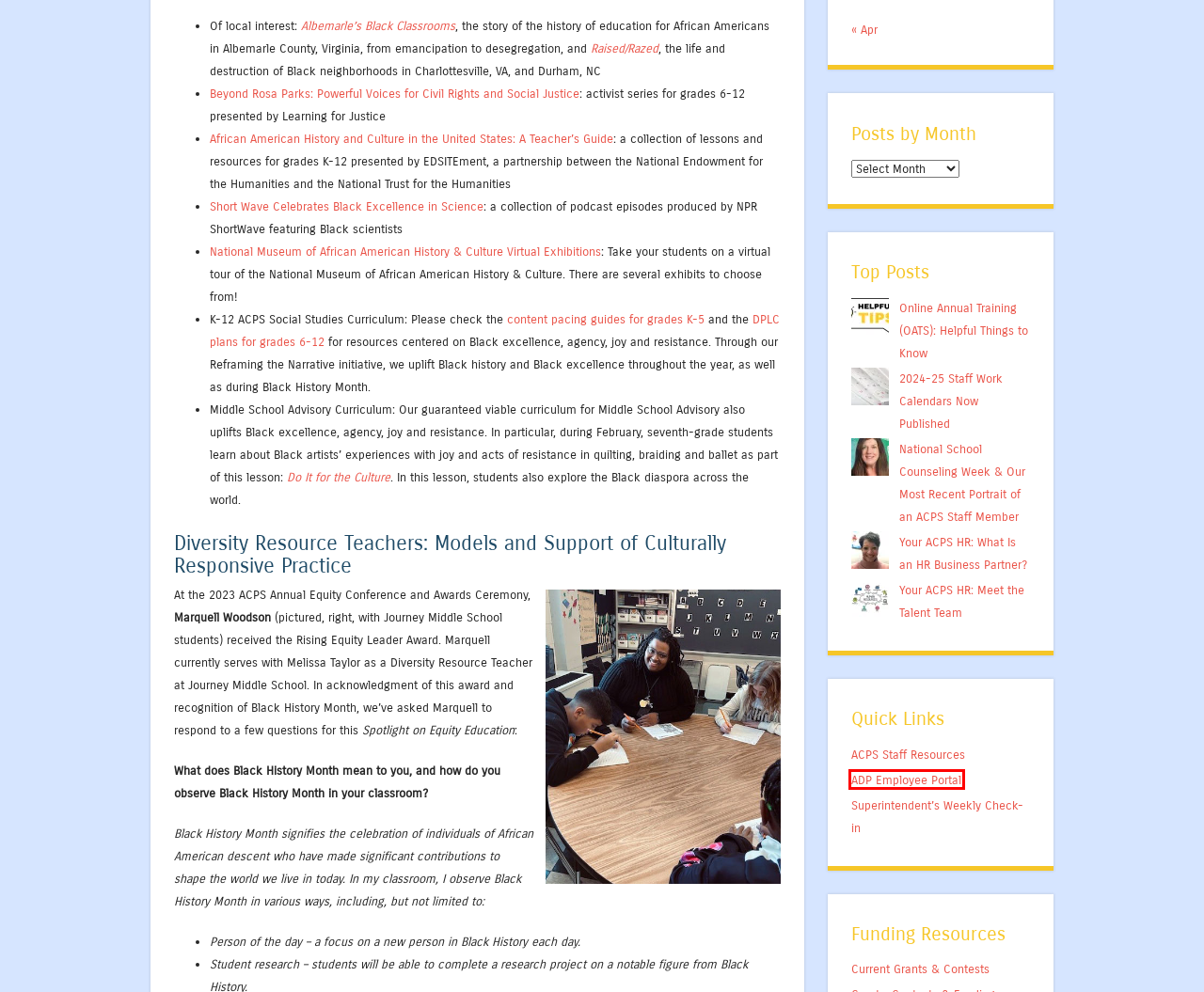Given a webpage screenshot with a red bounding box around a particular element, identify the best description of the new webpage that will appear after clicking on the element inside the red bounding box. Here are the candidates:
A. Beyond Rosa Parks: Powerful Voices for Civil Rights and Social Justice | Learning for Justice
B. Exhibitions | National Museum of African American History and Culture
C. 2024-25 Staff Work Calendars Now Published | Division Compass
D. Grants & Contests – Open | Division Compass
E. Online Annual Training (OATS): Helpful Things to Know | Division Compass
F. Federation Redirector
G. Your ACPS HR: What Is an HR Business Partner? | Division Compass
H. For Staff - Albemarle County School District

F